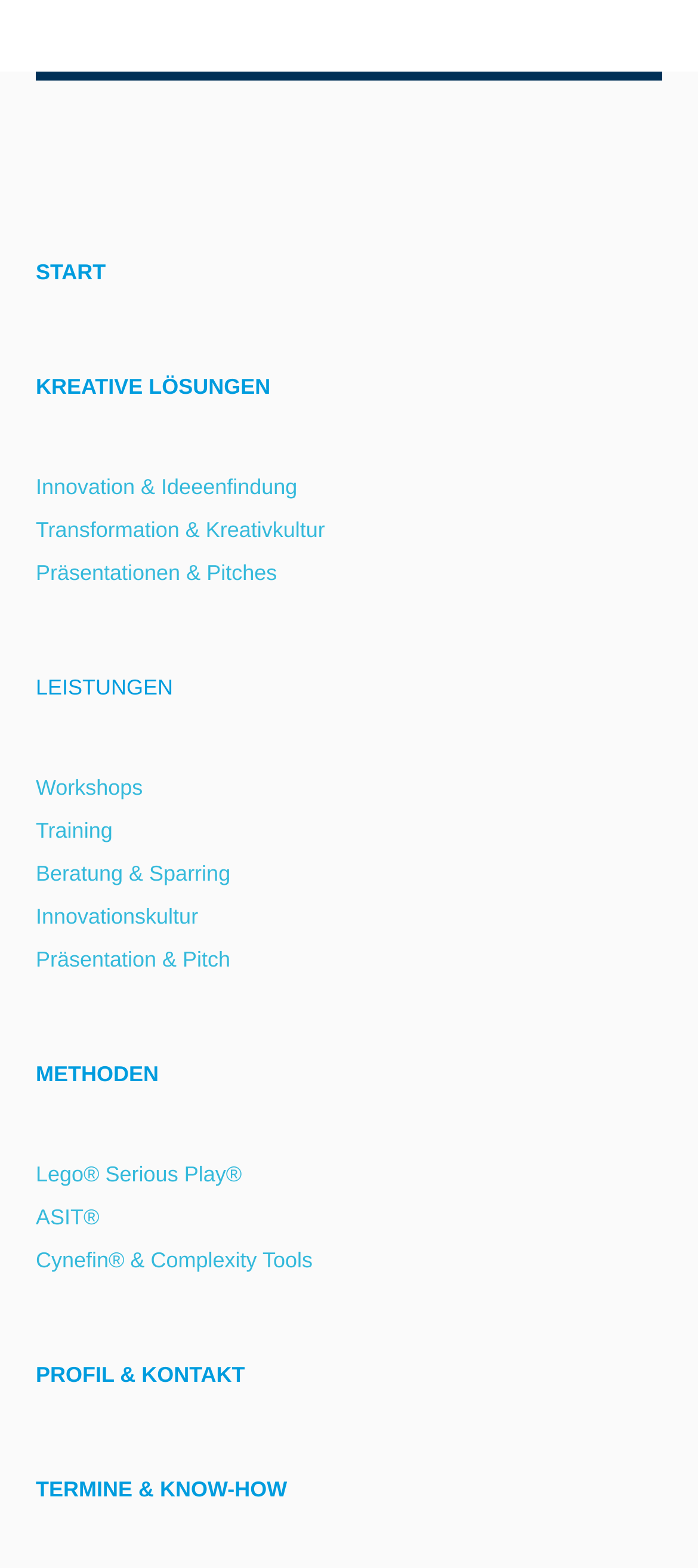Determine the coordinates of the bounding box that should be clicked to complete the instruction: "Learn about Innovation & Ideeenfindung". The coordinates should be represented by four float numbers between 0 and 1: [left, top, right, bottom].

[0.051, 0.303, 0.434, 0.319]